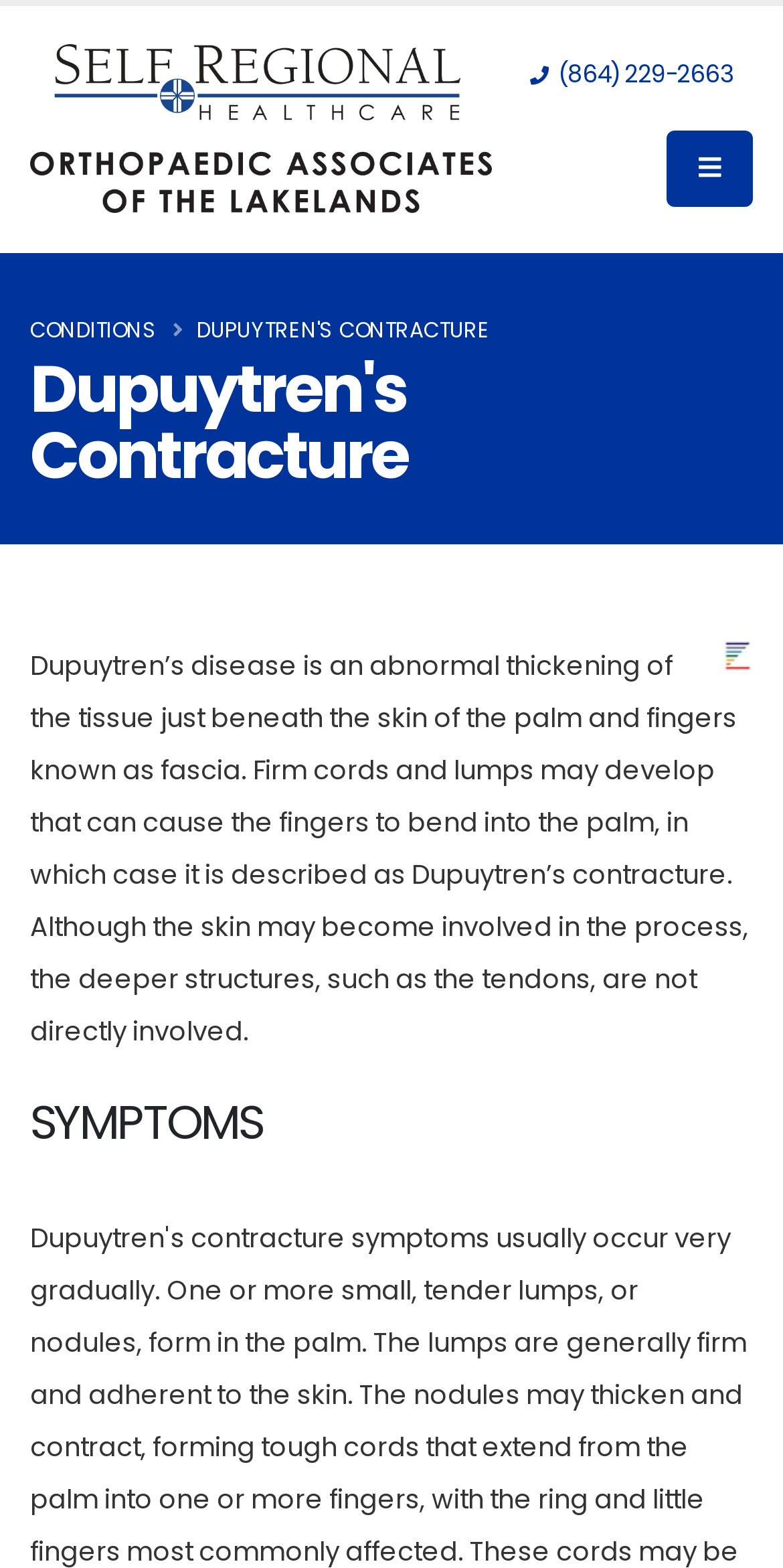Elaborate on the different components and information displayed on the webpage.

The webpage is about Dupuytren's Contracture, a medical condition, and is provided by Lakelands Orthopedics. At the top left of the page, there is a link to "Skip to content" and a link to "Orthopedic Associates of the Lakelands" with an accompanying image of the same name. To the right of these links, there is a phone number link and a button with an icon. 

Below these top elements, there is a large heading that reads "Dupuytren's Contracture". Underneath this heading, there is a label "CONDITIONS" and a paragraph of text that describes Dupuytren's disease, including its symptoms and effects on the skin and fingers. 

Further down the page, there is another heading that reads "SYMPTOMS", which suggests that the webpage will continue to discuss the symptoms of Dupuytren's Contracture.